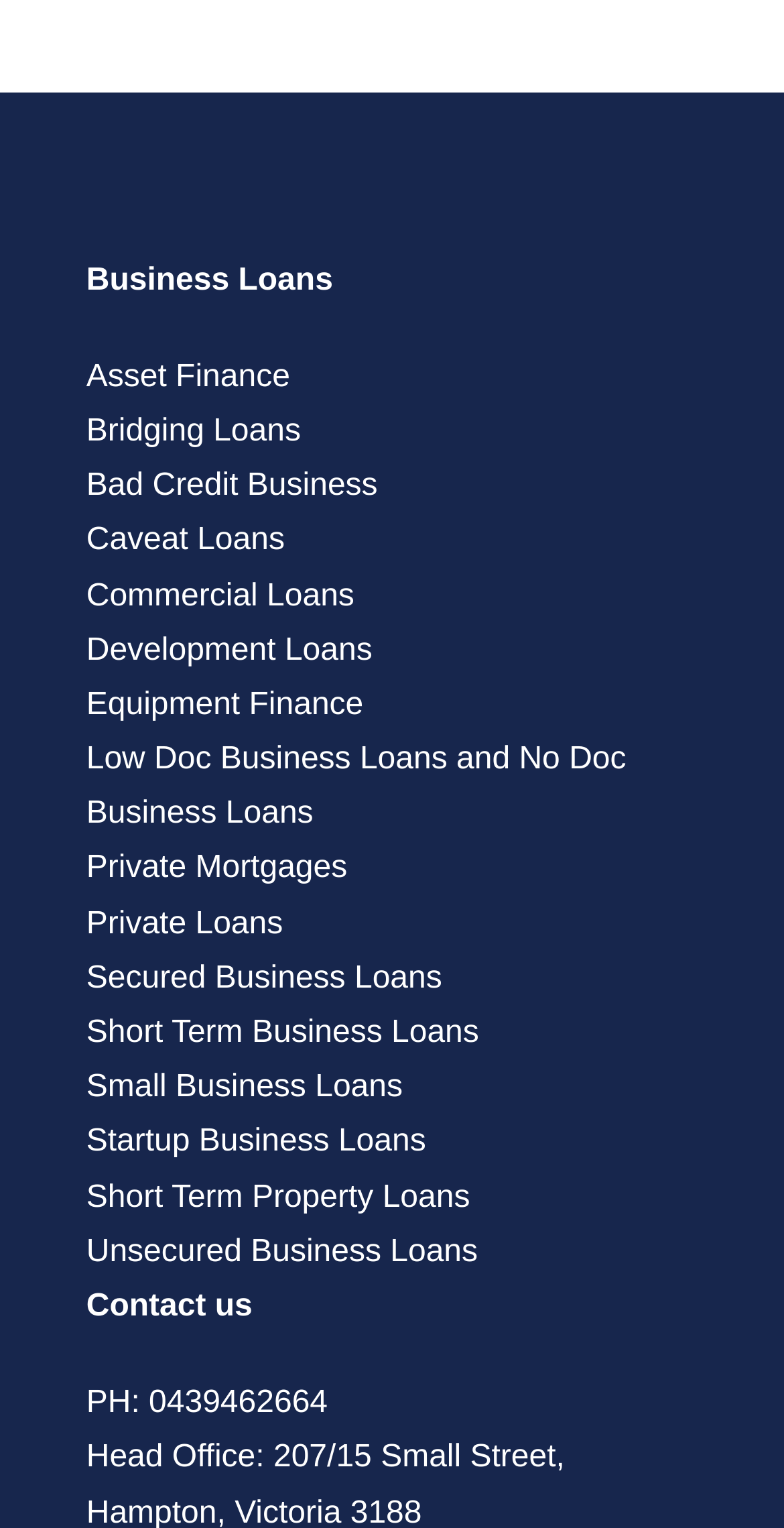Locate the bounding box coordinates of the area you need to click to fulfill this instruction: 'Click on Asset Finance'. The coordinates must be in the form of four float numbers ranging from 0 to 1: [left, top, right, bottom].

[0.11, 0.235, 0.37, 0.258]